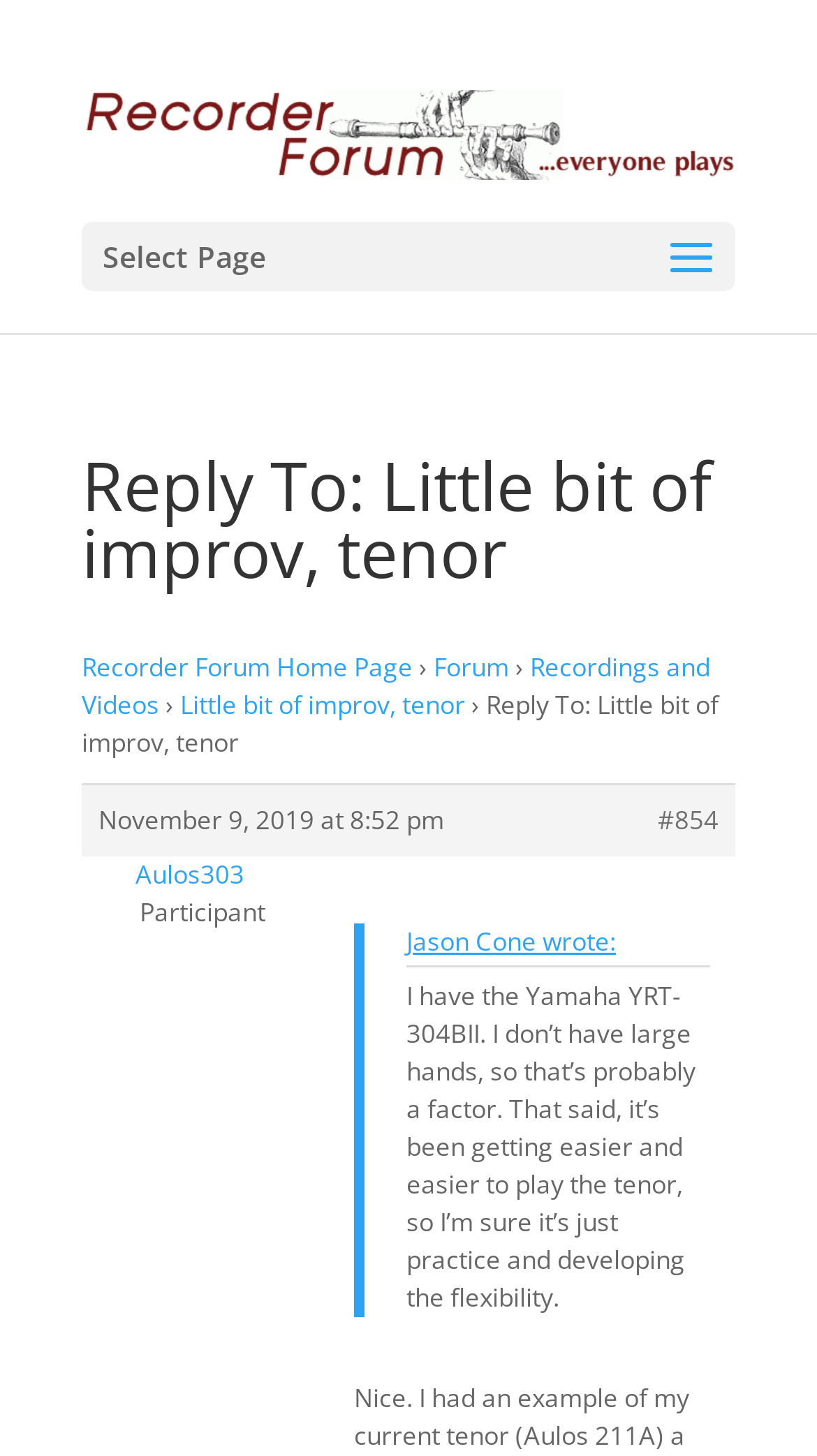Bounding box coordinates are specified in the format (top-left x, top-left y, bottom-right x, bottom-right y). All values are floating point numbers bounded between 0 and 1. Please provide the bounding box coordinate of the region this sentence describes: Recordings and Videos

[0.1, 0.446, 0.869, 0.496]